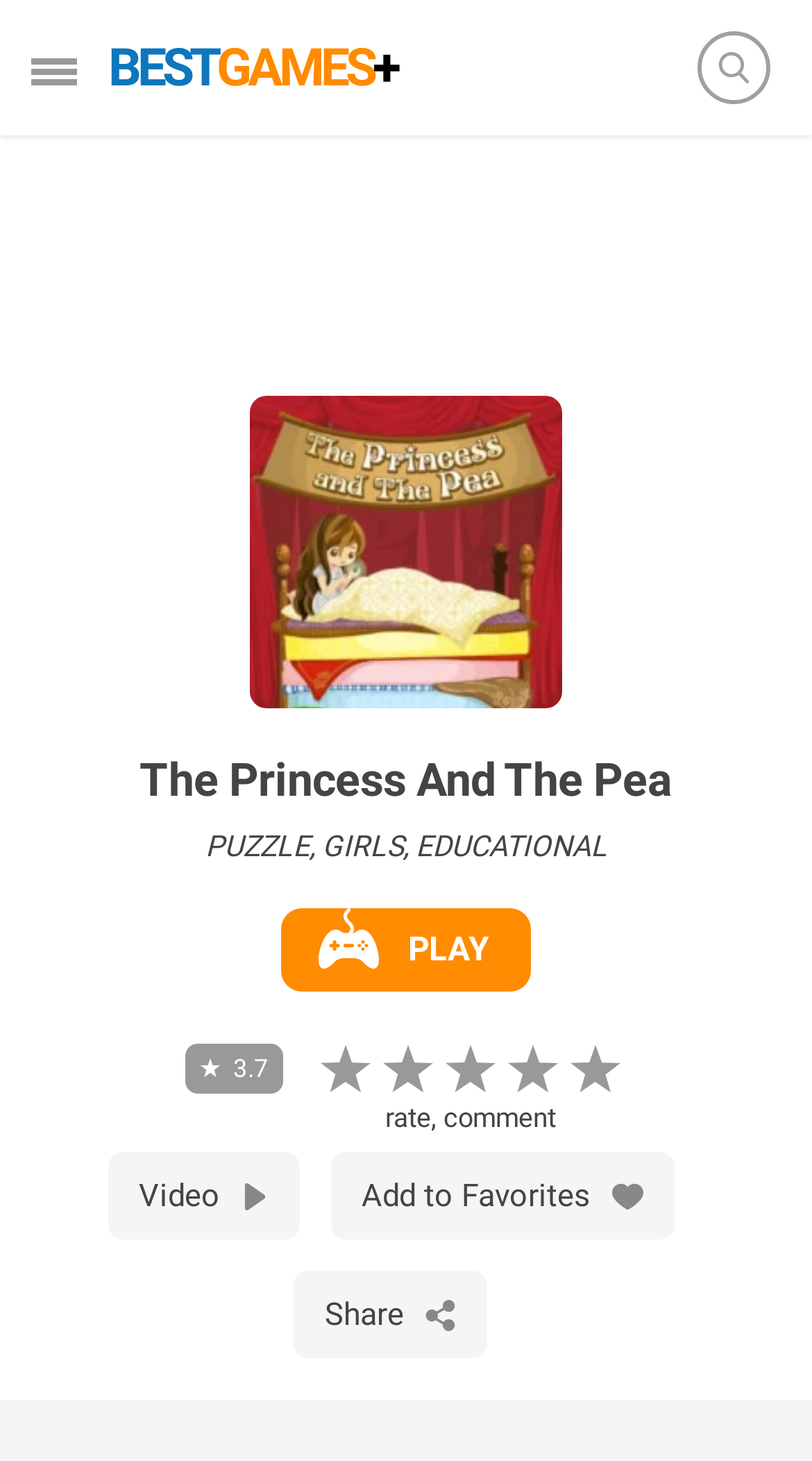Please give a one-word or short phrase response to the following question: 
What is the website's name?

BESTGAMES+